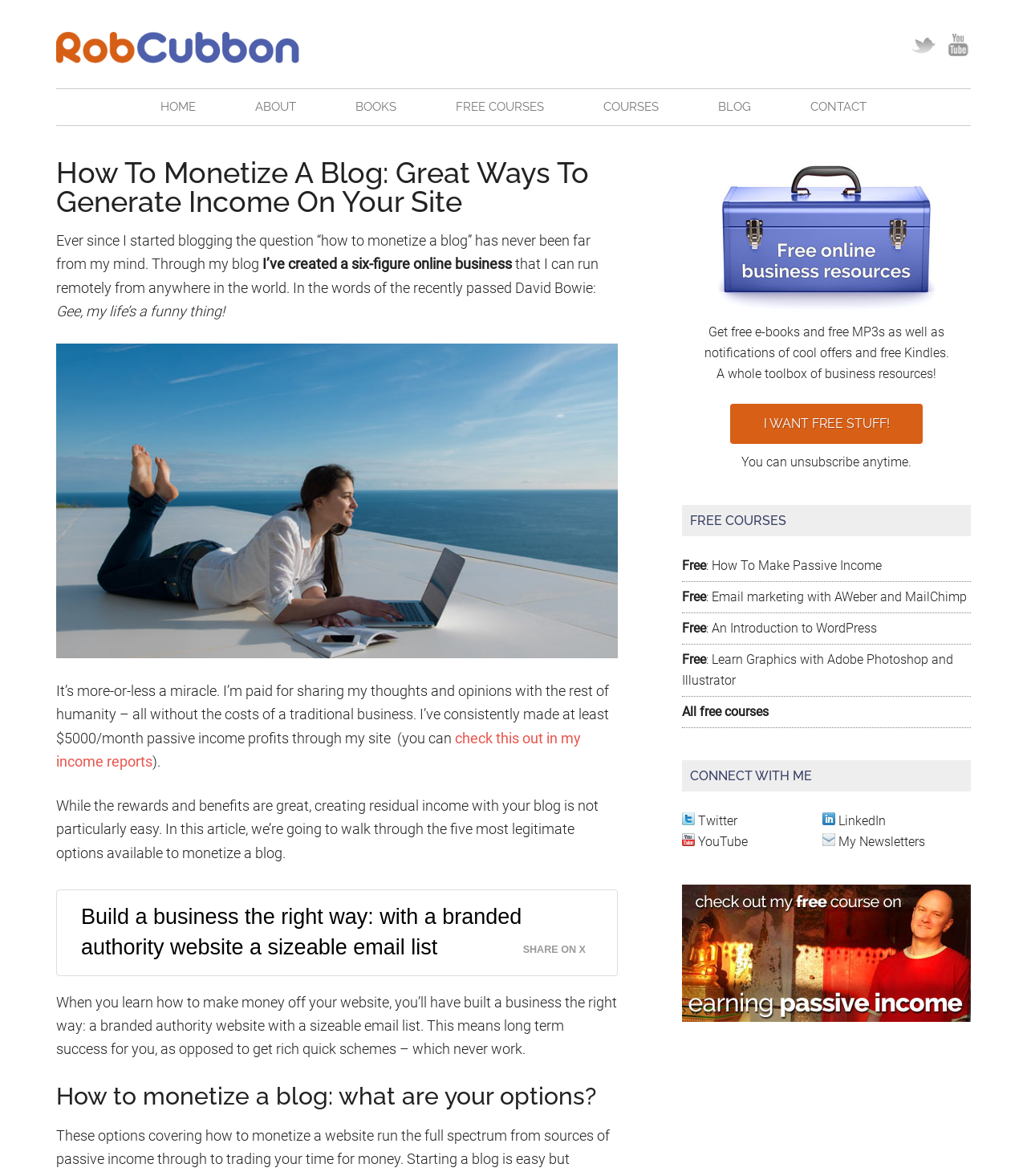Using a single word or phrase, answer the following question: 
What is the purpose of the 'Primary Sidebar' section?

To offer free resources